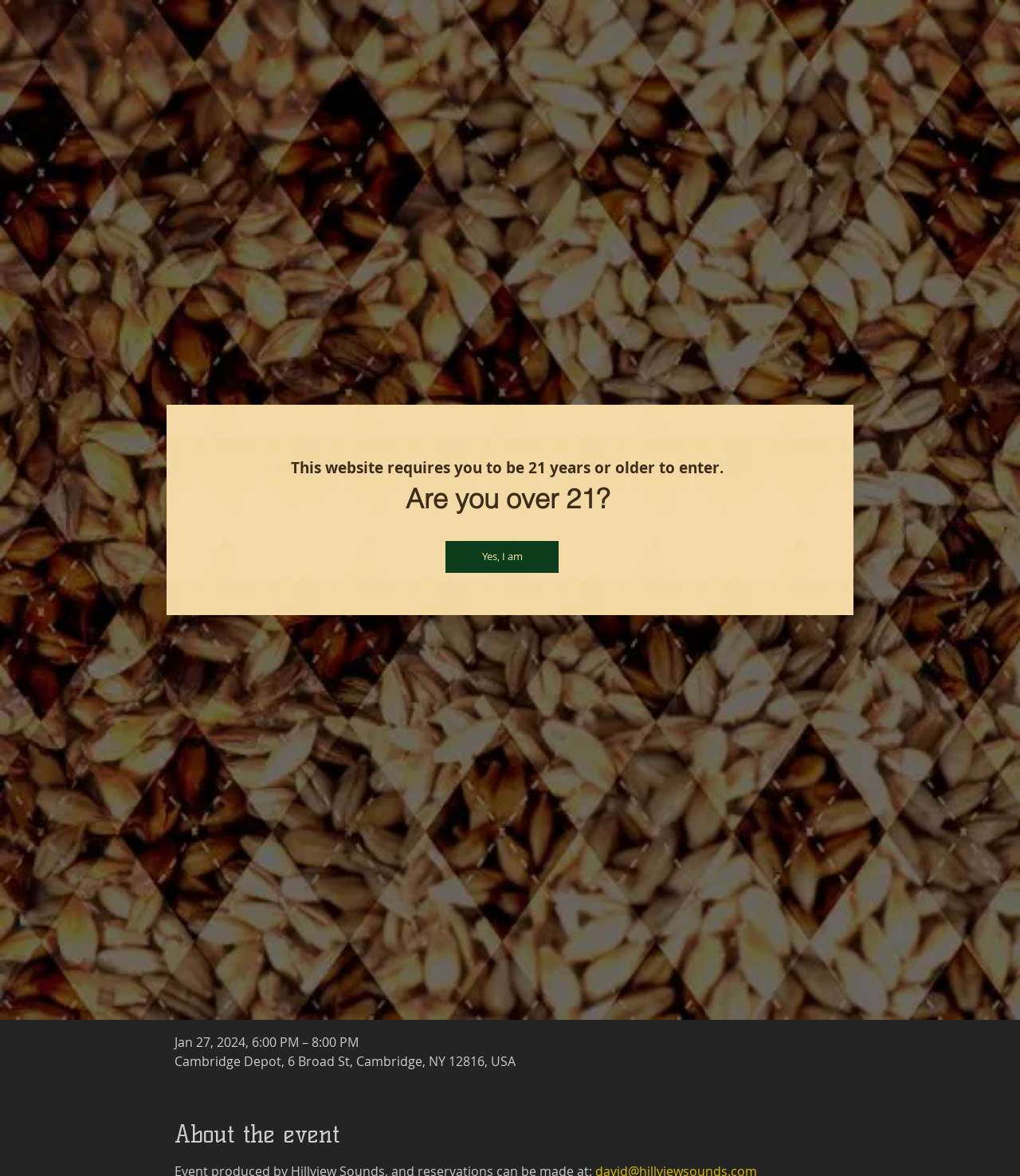Determine the bounding box coordinates of the clickable element to complete this instruction: "Click the 'Home' link". Provide the coordinates in the format of four float numbers between 0 and 1, [left, top, right, bottom].

[0.117, 0.237, 0.189, 0.278]